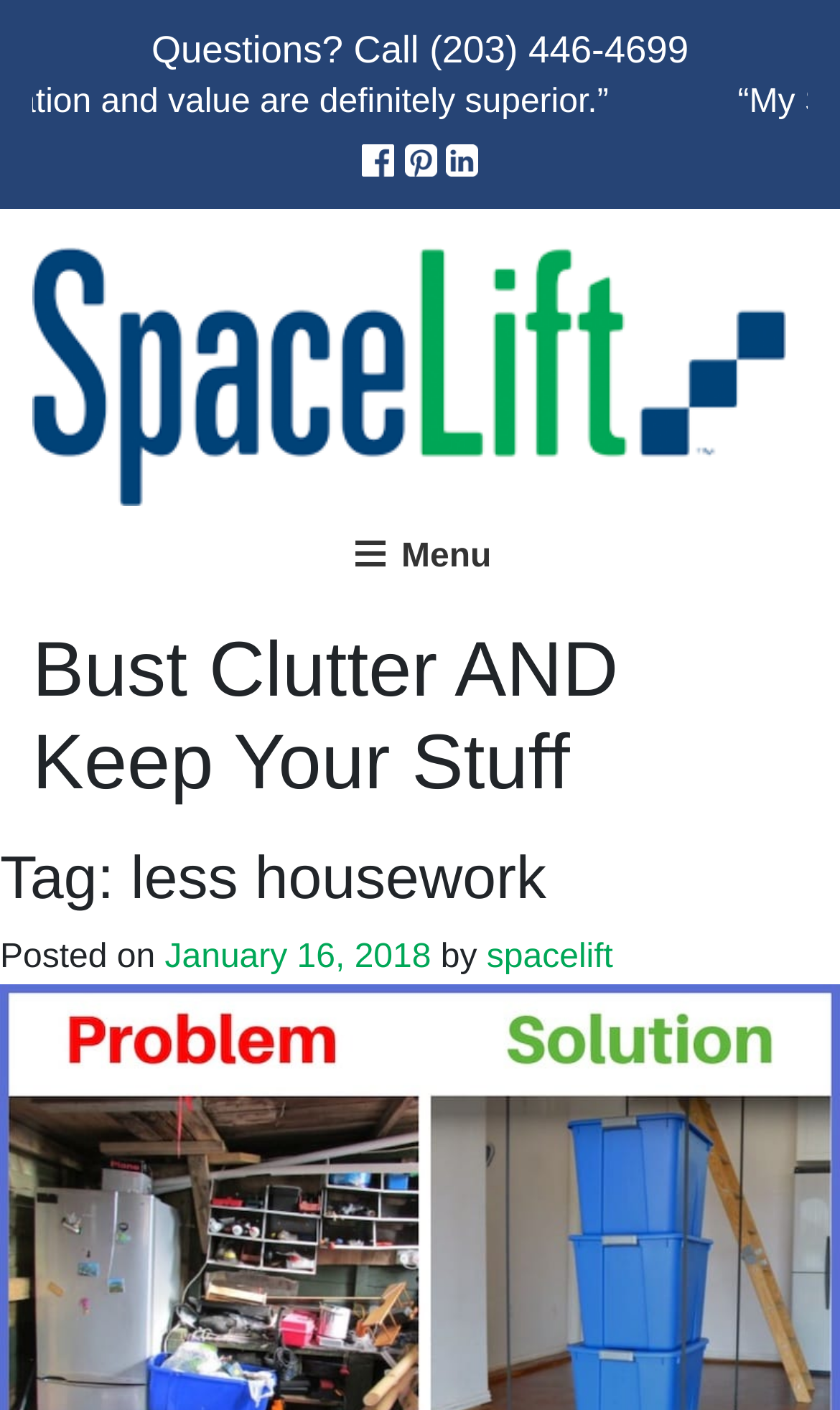Bounding box coordinates are specified in the format (top-left x, top-left y, bottom-right x, bottom-right y). All values are floating point numbers bounded between 0 and 1. Please provide the bounding box coordinate of the region this sentence describes: alt="SpaceLift Products"

[0.038, 0.175, 0.936, 0.359]